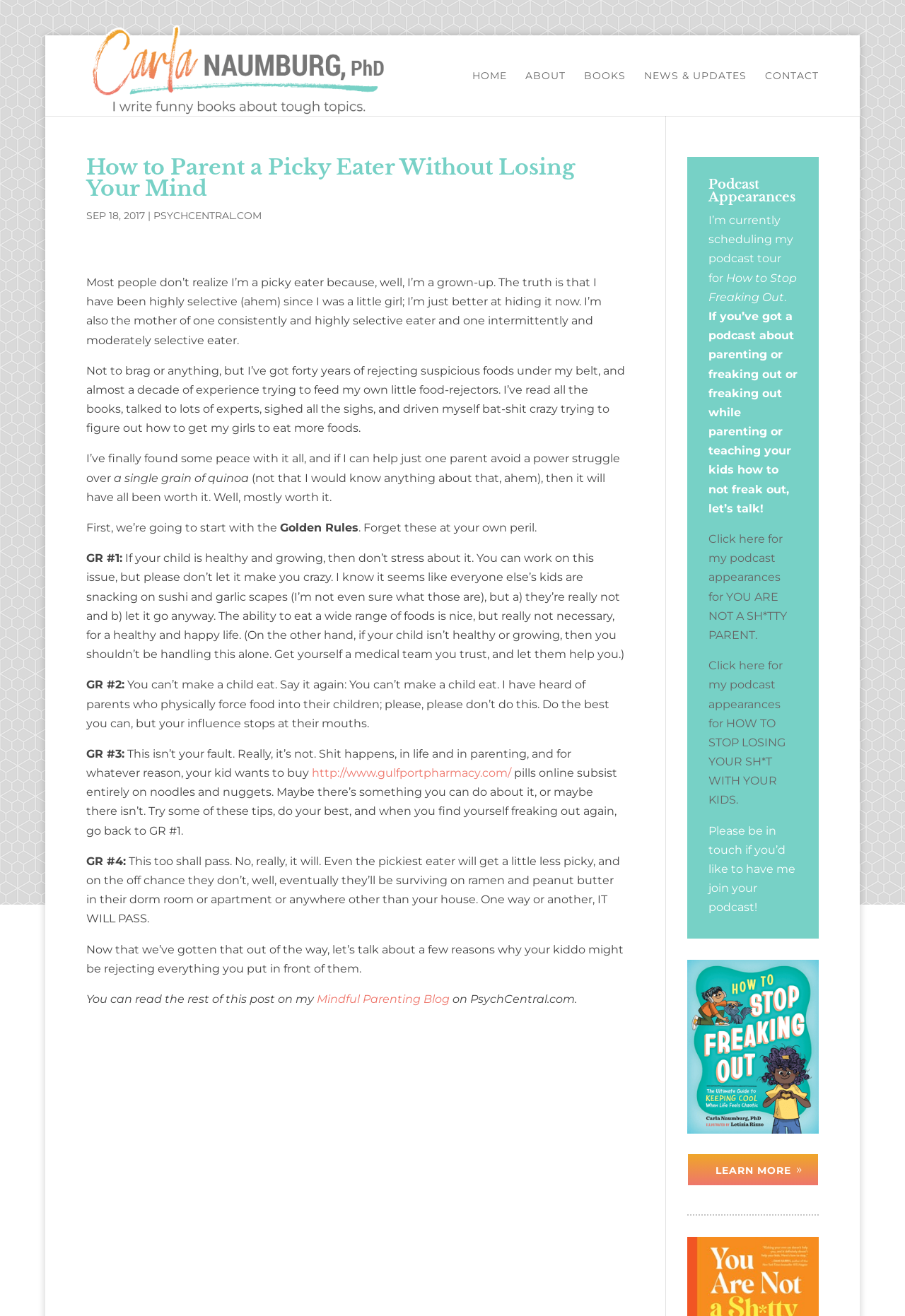What is the author's profession?
From the image, respond with a single word or phrase.

PhD